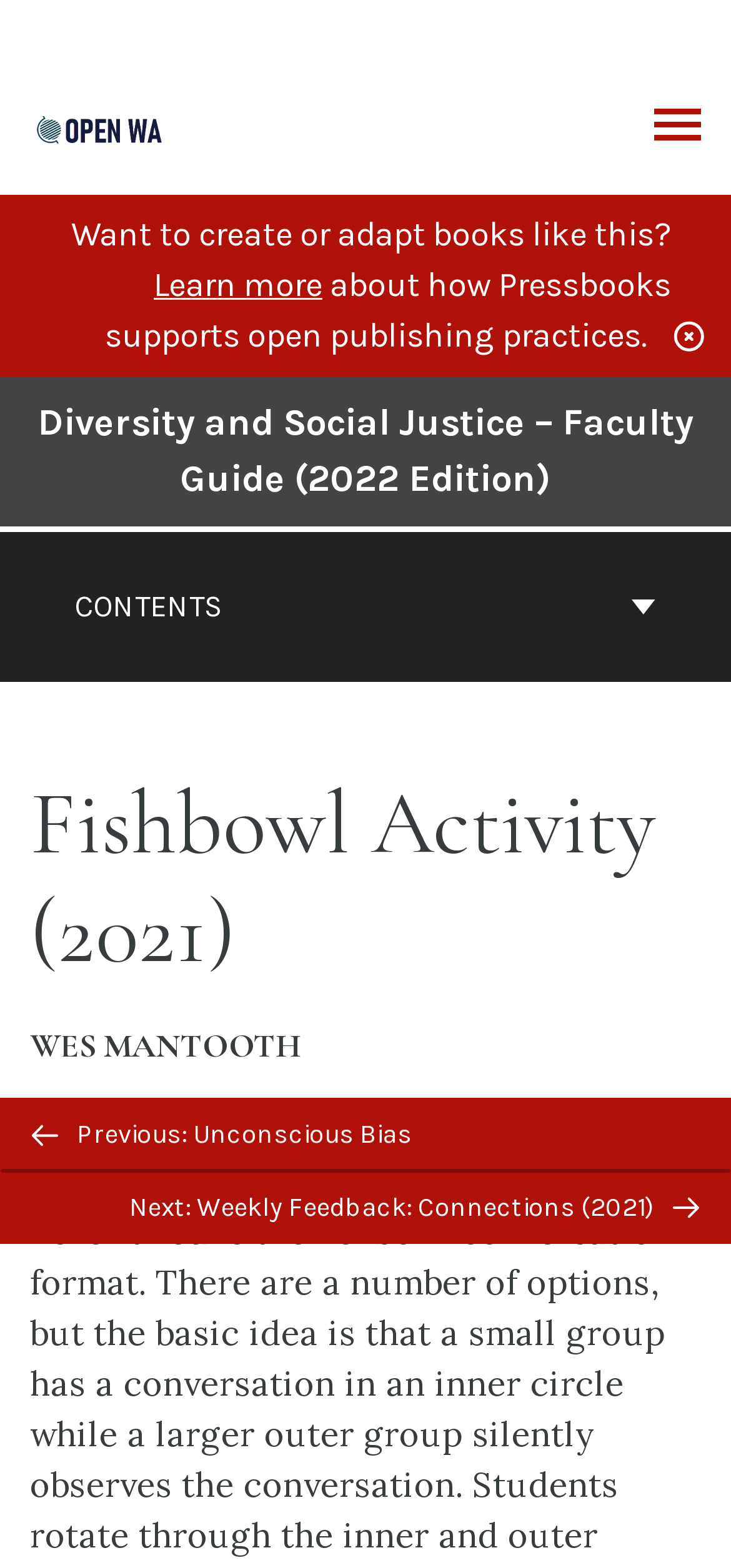Locate the bounding box coordinates of the element you need to click to accomplish the task described by this instruction: "Learn more about Pressbooks".

[0.21, 0.168, 0.441, 0.195]